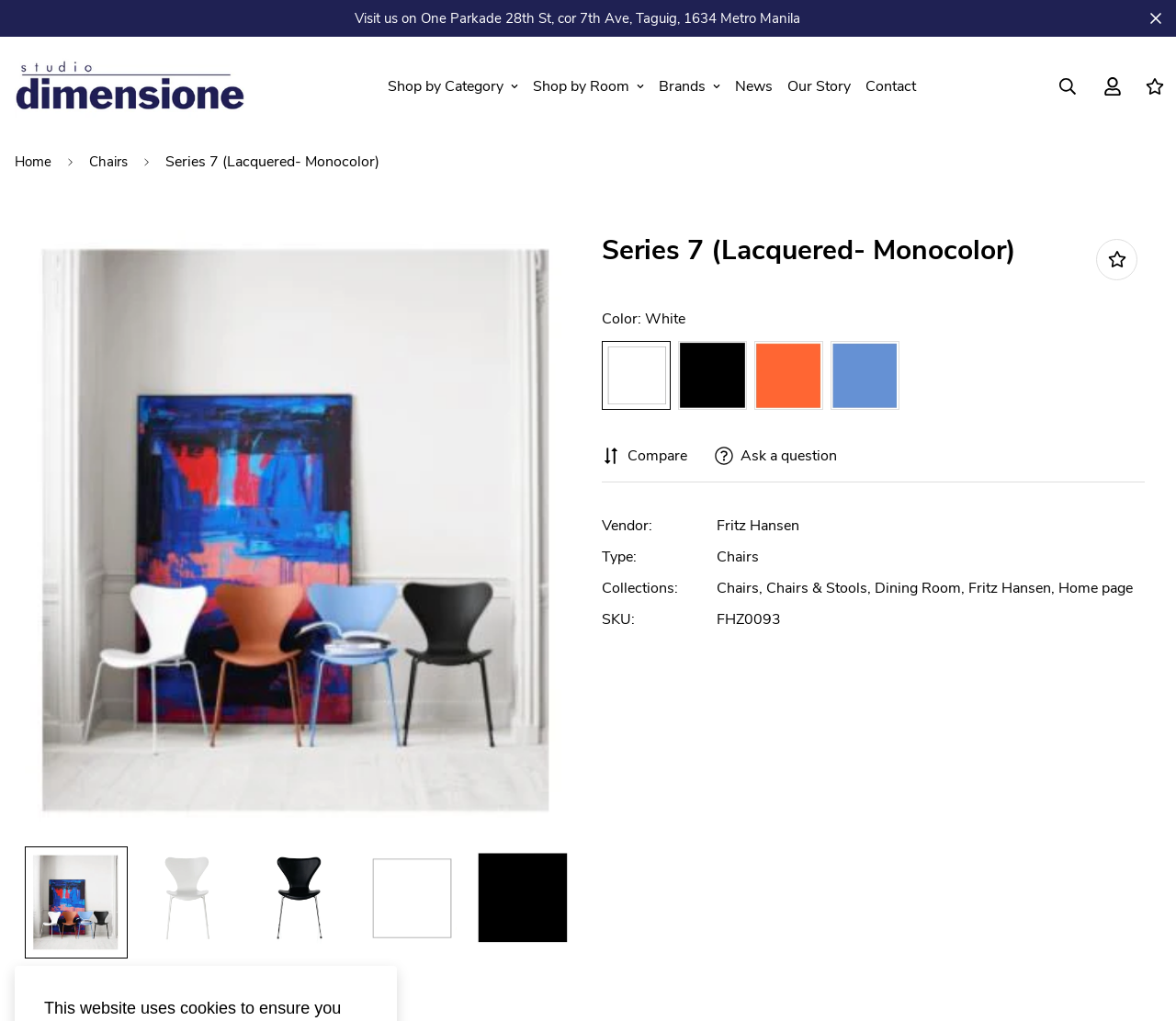What is the name of the chair series?
Provide a detailed and well-explained answer to the question.

The name of the chair series can be found in the breadcrumbs navigation section, where it is written as 'Series 7 (Lacquered- Monocolor)'. This is also confirmed by the heading 'Series 7 (Lacquered- Monocolor)' on the webpage.